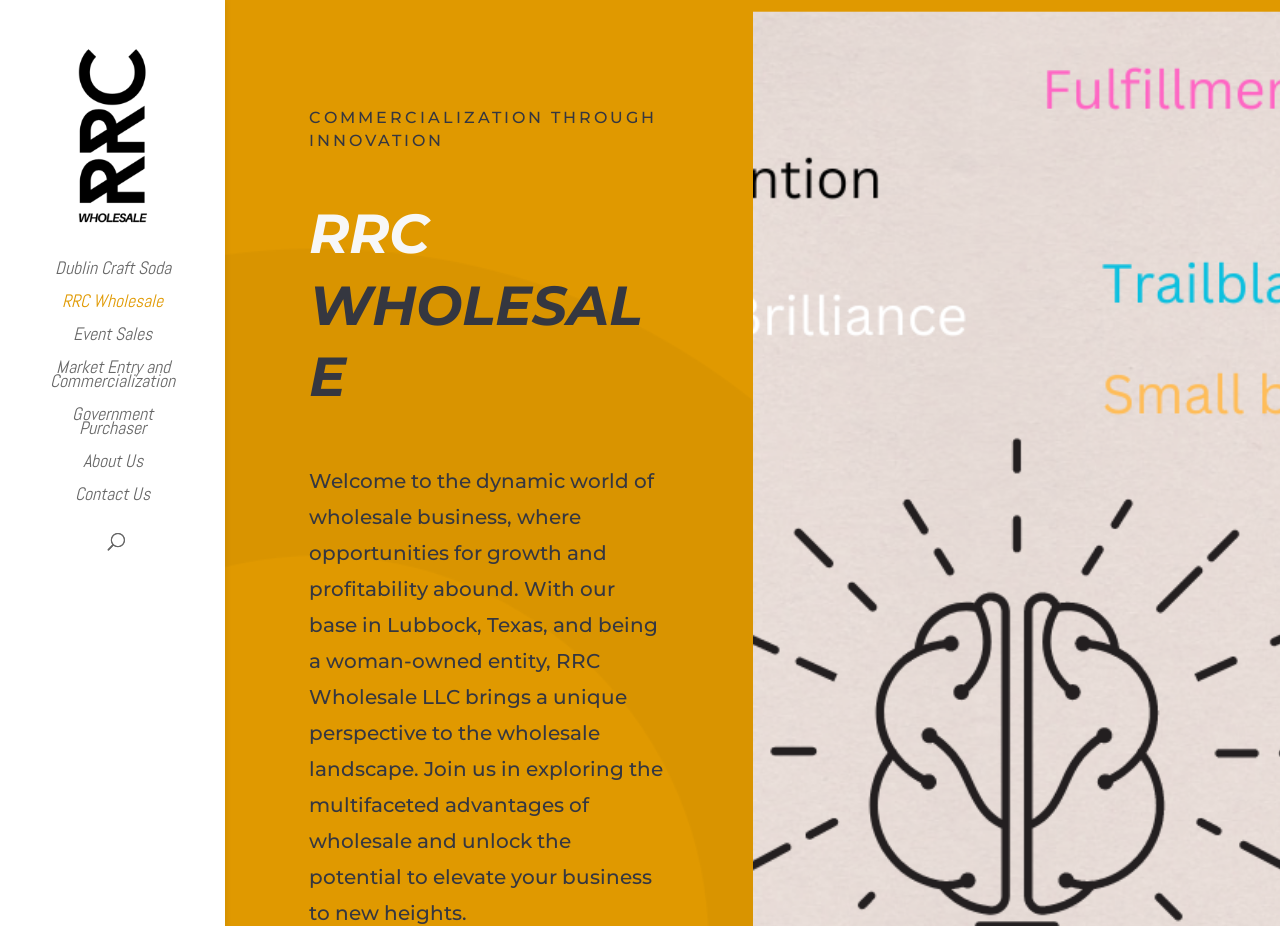Can you find the bounding box coordinates of the area I should click to execute the following instruction: "go to About Us"?

[0.031, 0.49, 0.176, 0.525]